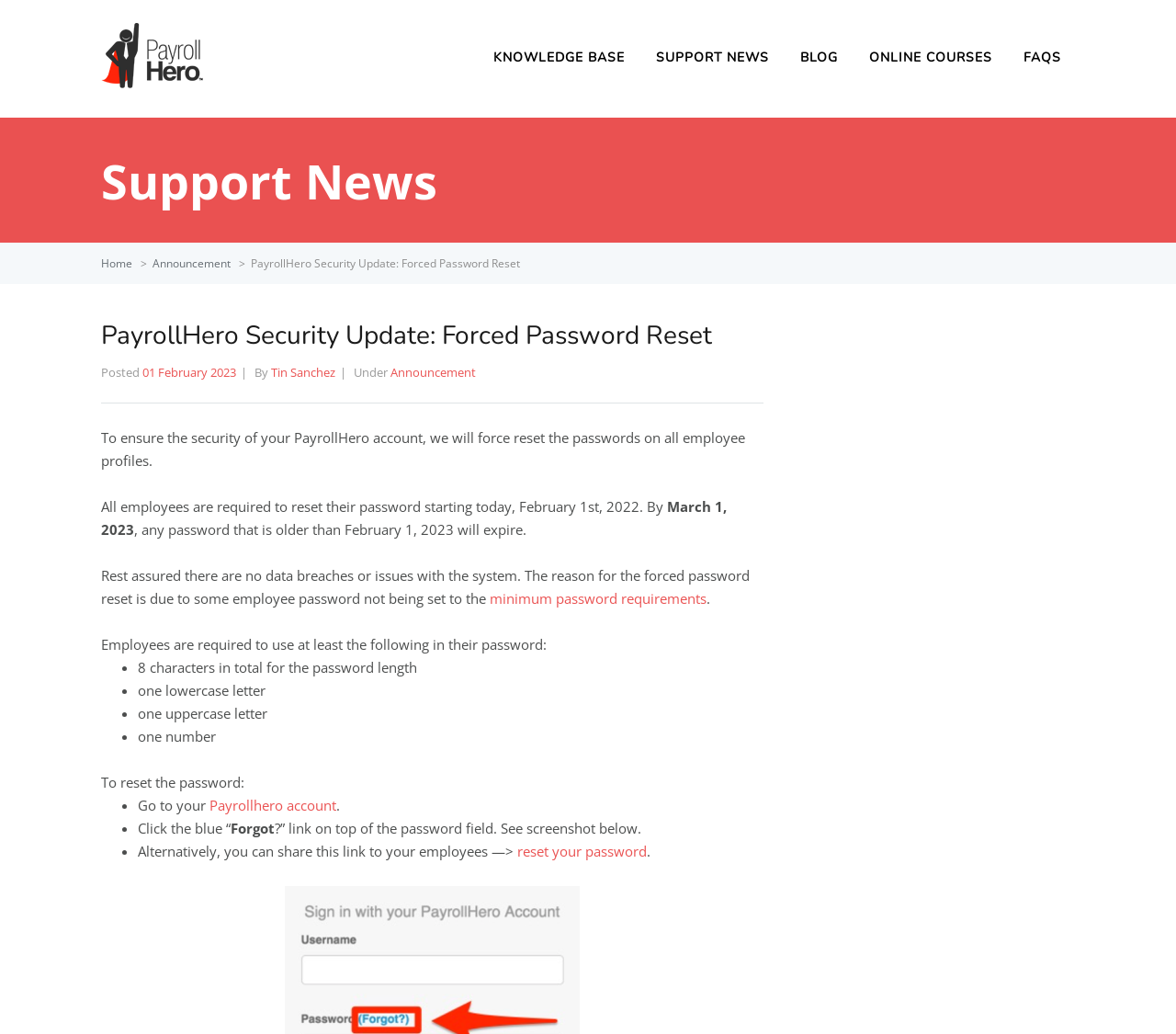Respond concisely with one word or phrase to the following query:
What is one of the minimum password requirements?

8 characters in total